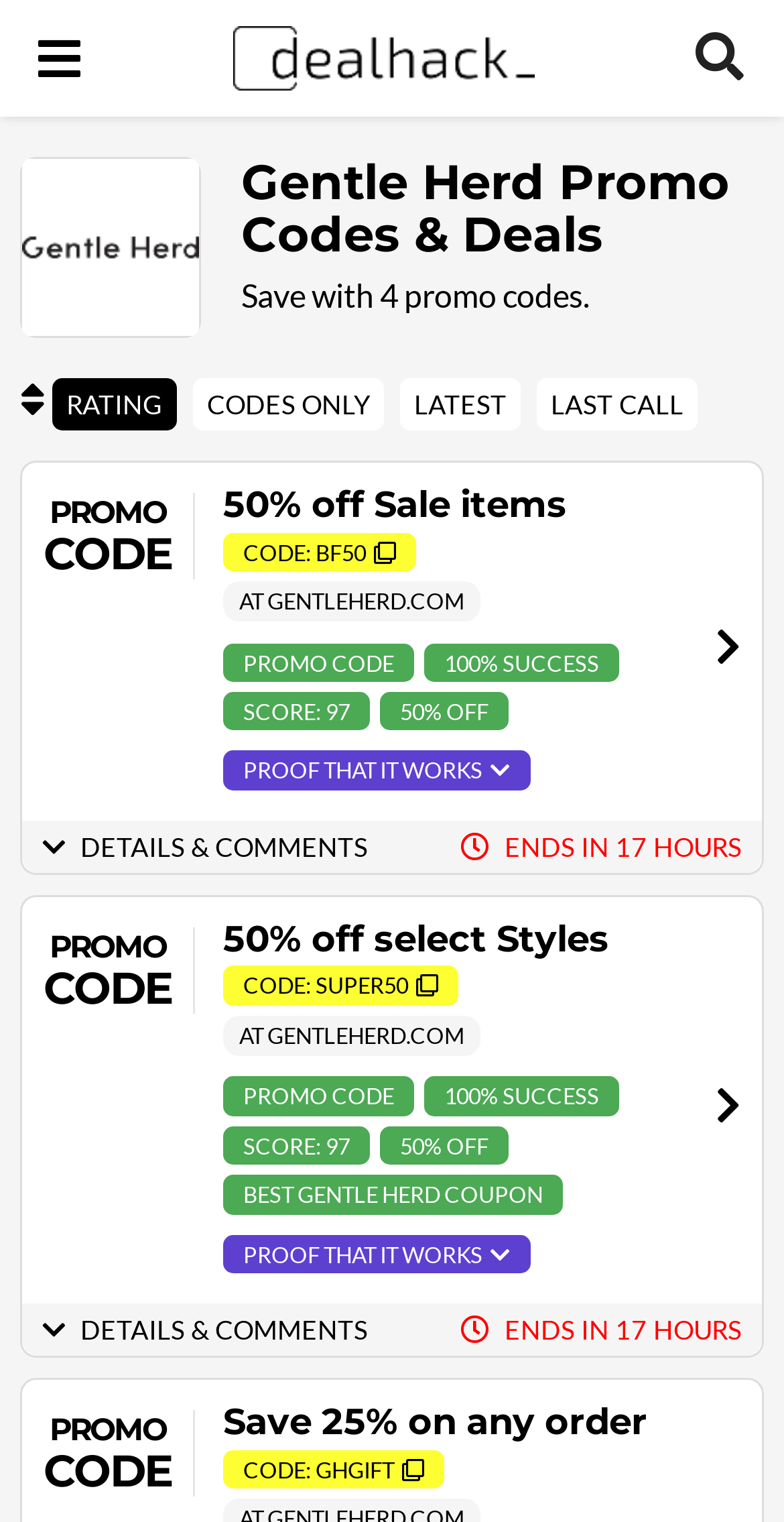Refer to the image and provide an in-depth answer to the question: 
What is the function of the button with the '' icon?

The answer can be inferred from the location of the button, which is next to the search box and the text 'Search for:', indicating that it is a search button.